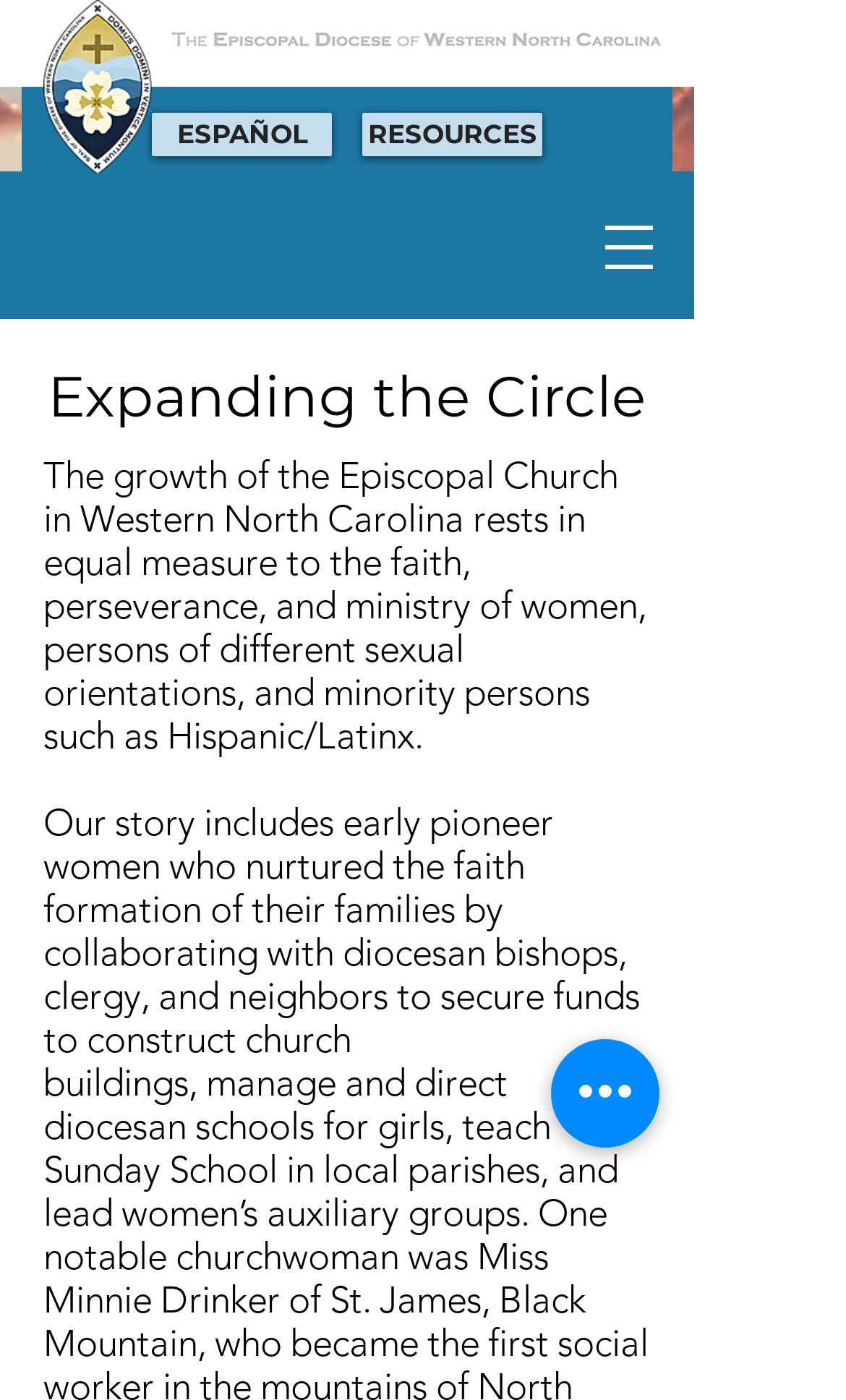What is the purpose of the 'Quick actions' button?
Look at the screenshot and provide an in-depth answer.

The 'Quick actions' button is located at the bottom of the webpage, but its purpose is not explicitly stated. It may provide shortcuts to common actions or tasks, but without further context, it's unclear what those actions are.